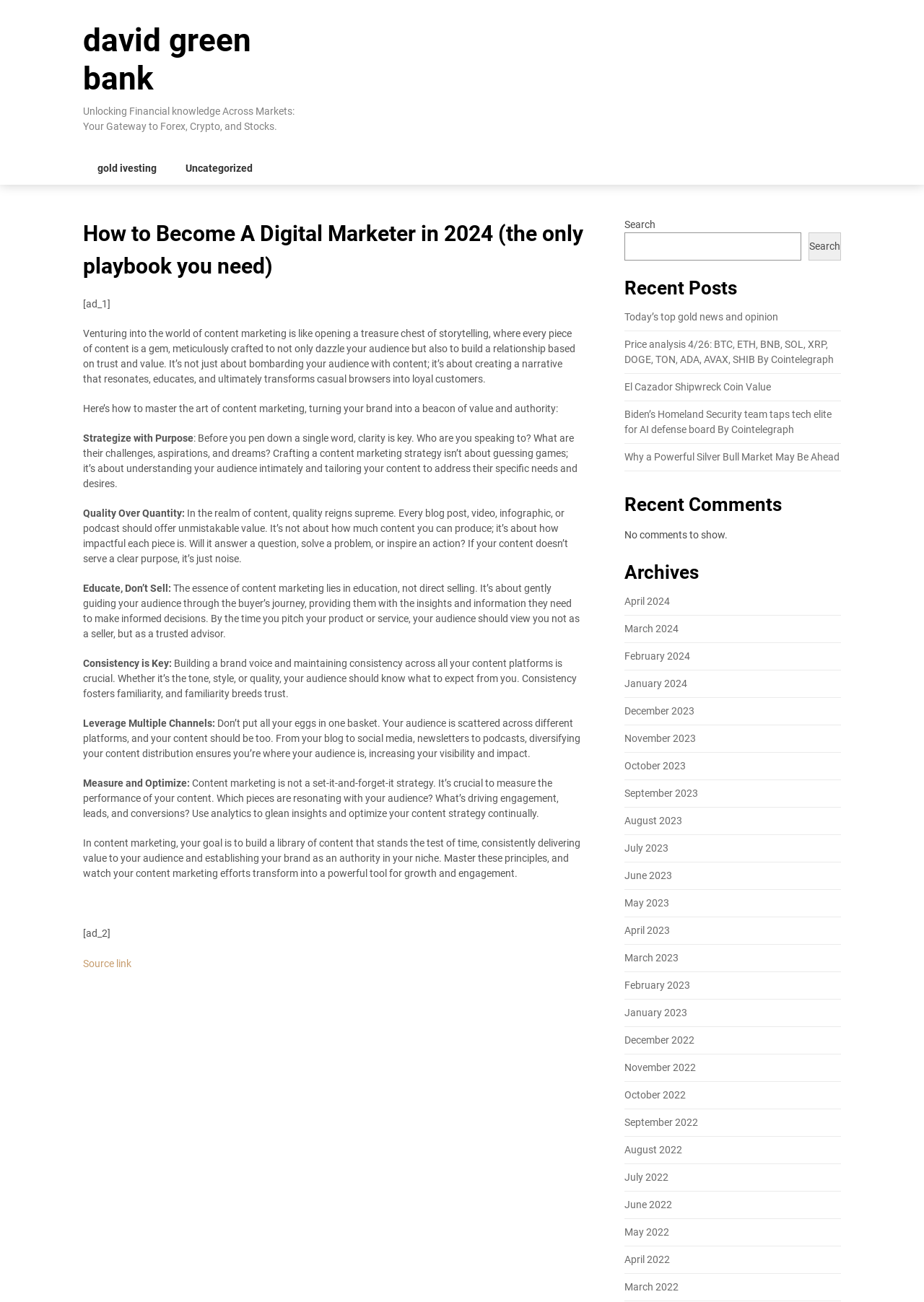Highlight the bounding box coordinates of the element that should be clicked to carry out the following instruction: "Search for something". The coordinates must be given as four float numbers ranging from 0 to 1, i.e., [left, top, right, bottom].

[0.676, 0.178, 0.867, 0.2]